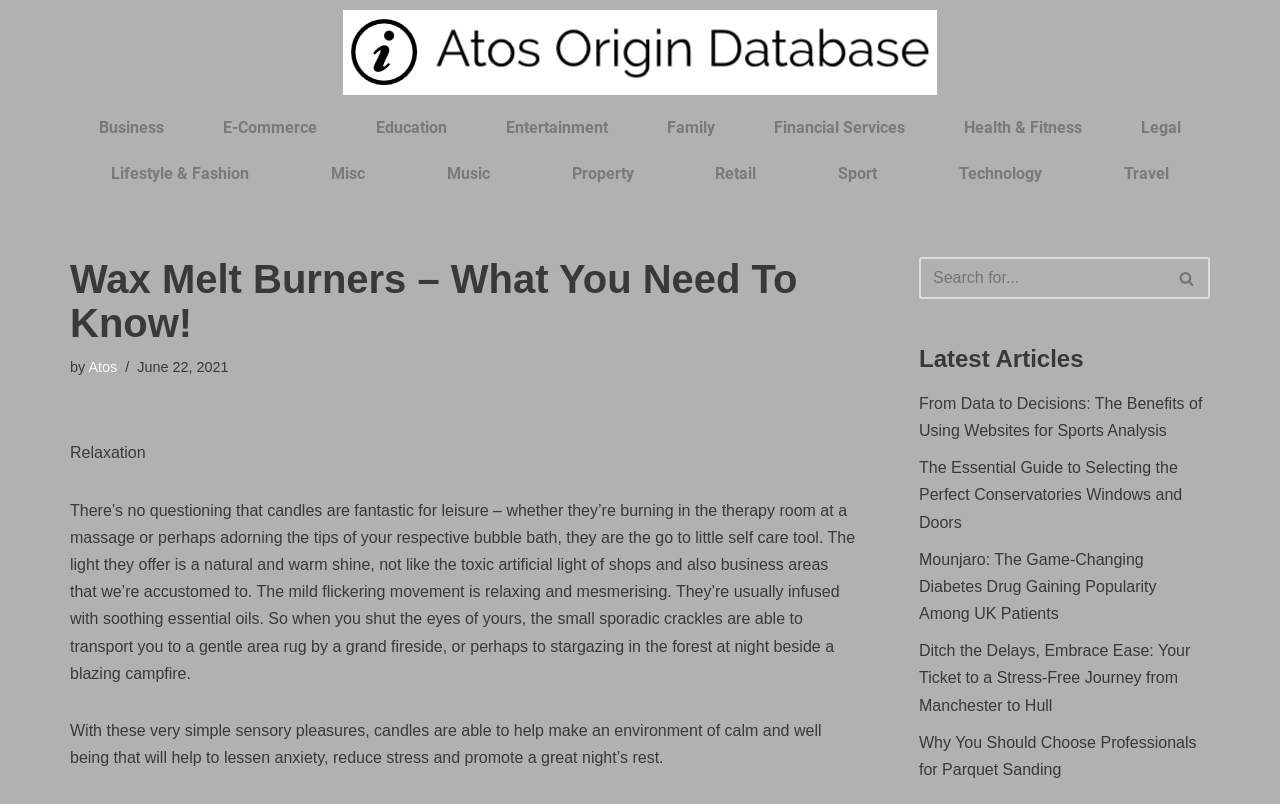Look at the image and give a detailed response to the following question: What is the category of the article 'From Data to Decisions: The Benefits of Using Websites for Sports Analysis'?

The category of the article 'From Data to Decisions: The Benefits of Using Websites for Sports Analysis' is Sport, which is one of the categories listed in the webpage, along with others like Business, E-Commerce, Education, etc.